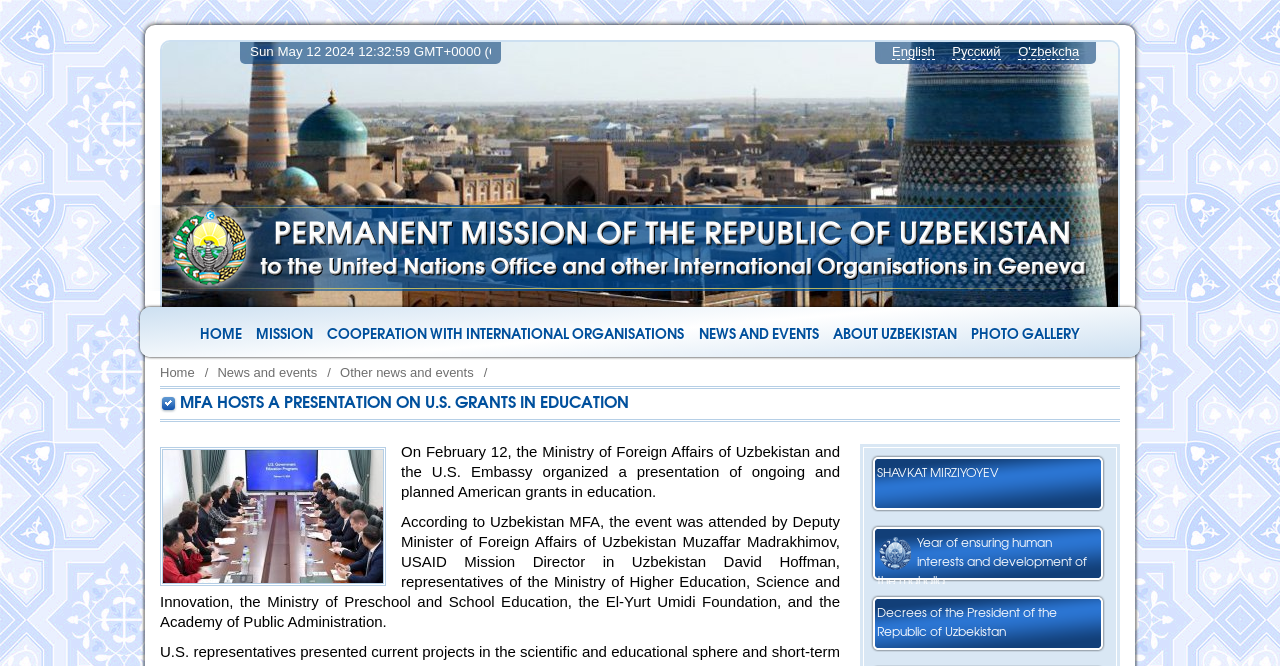Determine the bounding box coordinates of the clickable region to execute the instruction: "Read more about NEWS AND EVENTS". The coordinates should be four float numbers between 0 and 1, denoted as [left, top, right, bottom].

[0.542, 0.486, 0.643, 0.521]